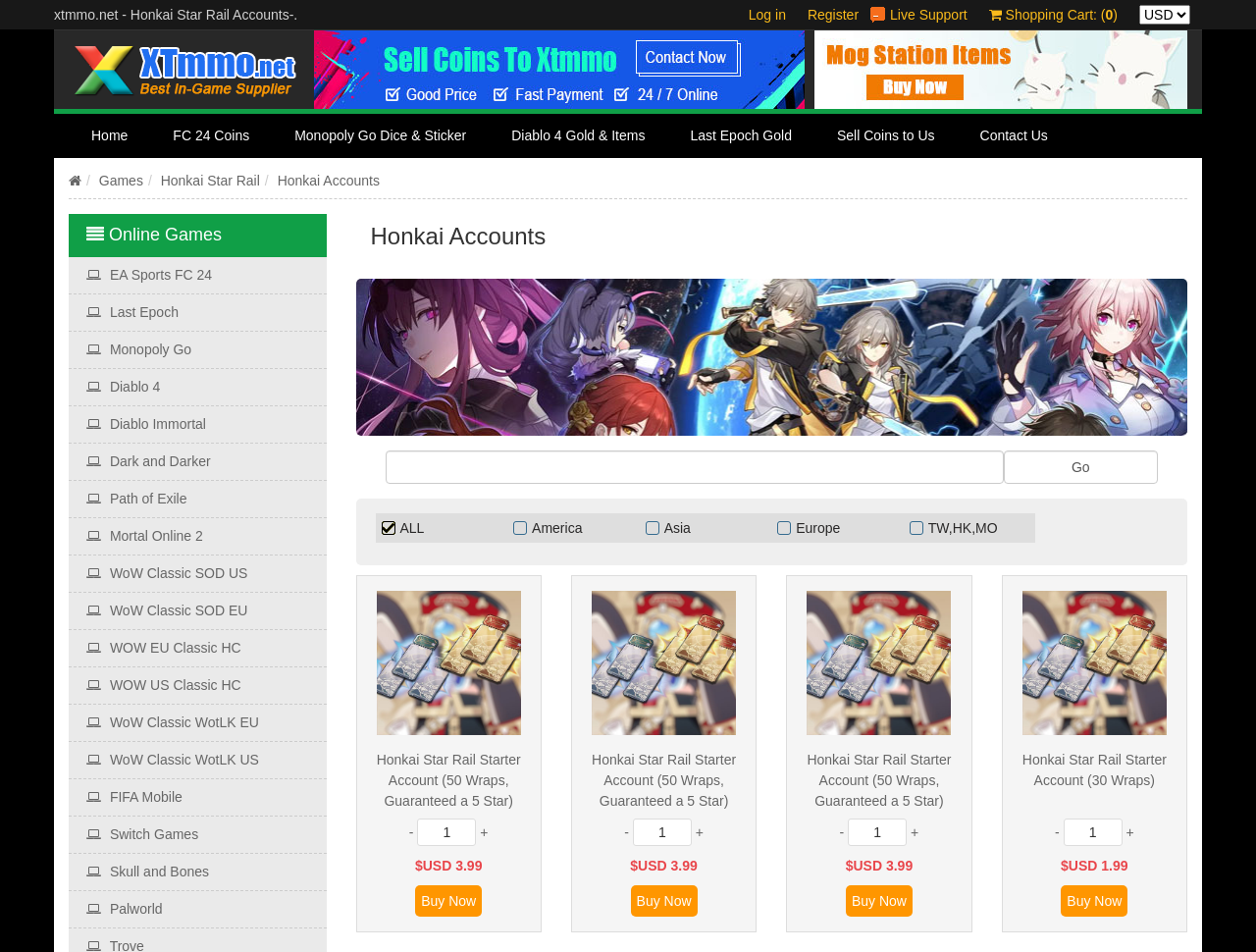Highlight the bounding box coordinates of the element you need to click to perform the following instruction: "Click on Log in."

[0.596, 0.007, 0.626, 0.024]